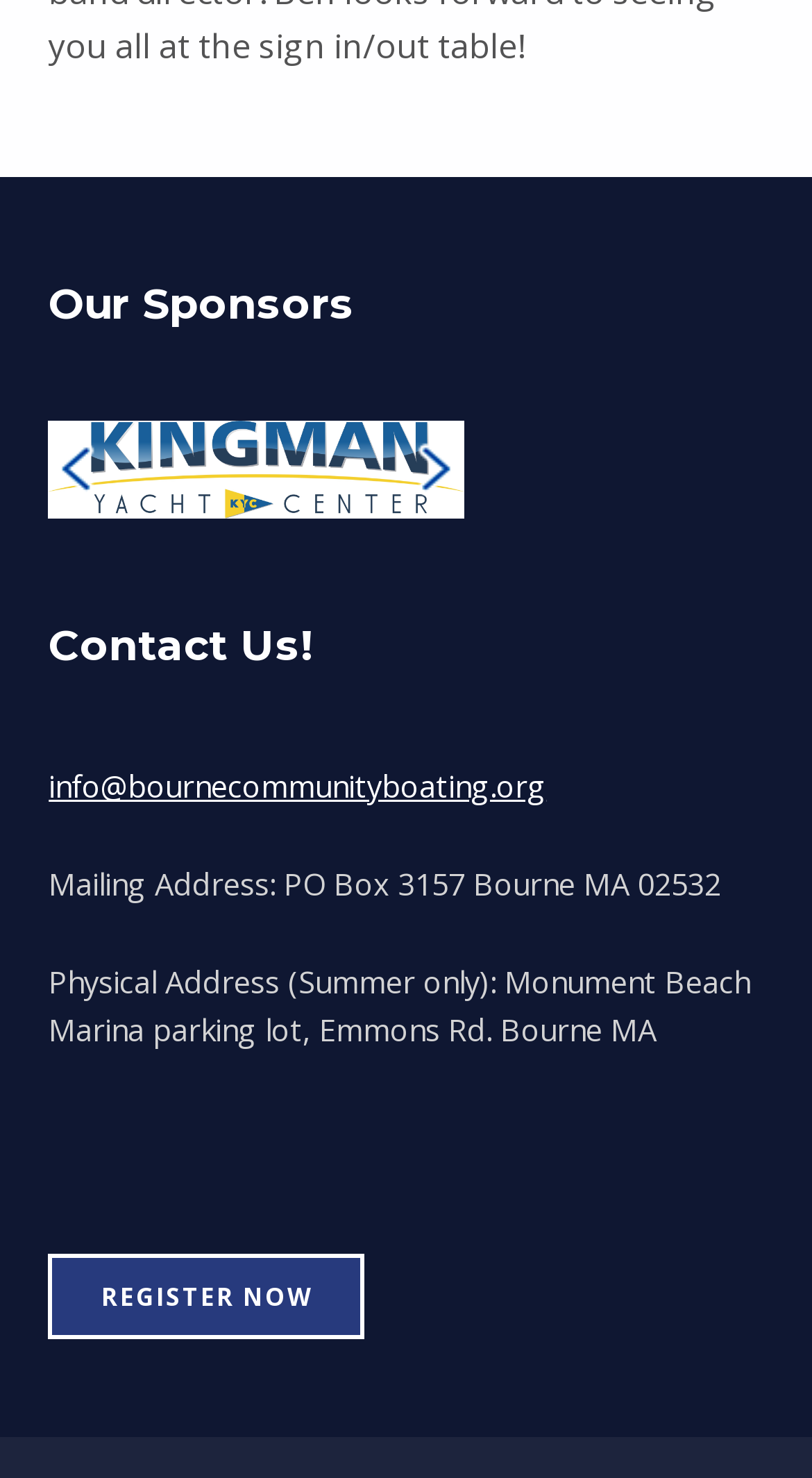What is the physical address of the organization?
Give a detailed and exhaustive answer to the question.

I found the physical address in the 'Contact Us!' section, which is stated as 'Physical Address (Summer only): Monument Beach Marina parking lot, Emmons Rd. Bourne MA'.